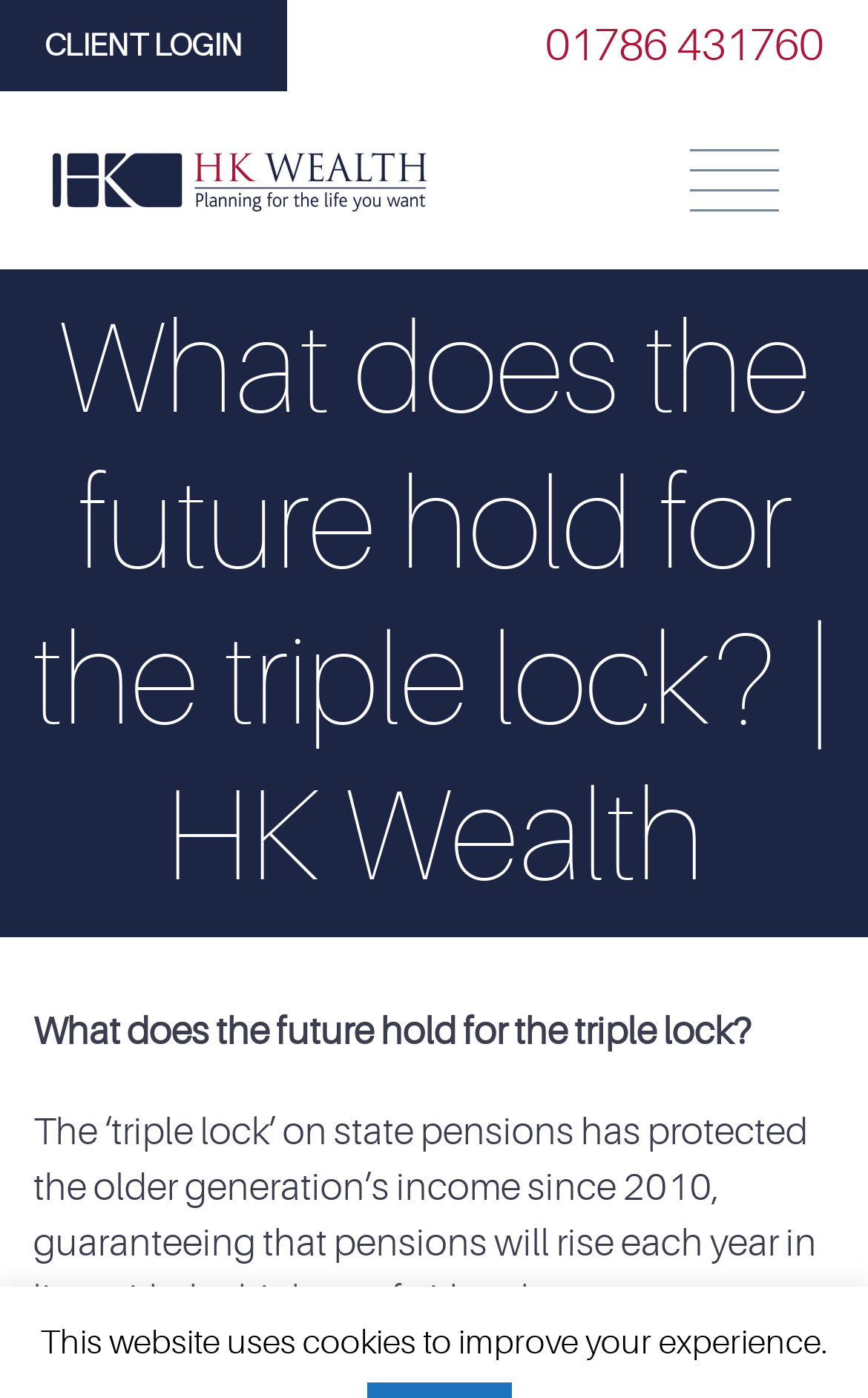Please locate the clickable area by providing the bounding box coordinates to follow this instruction: "Read the HK blog".

[0.231, 0.457, 0.949, 0.527]